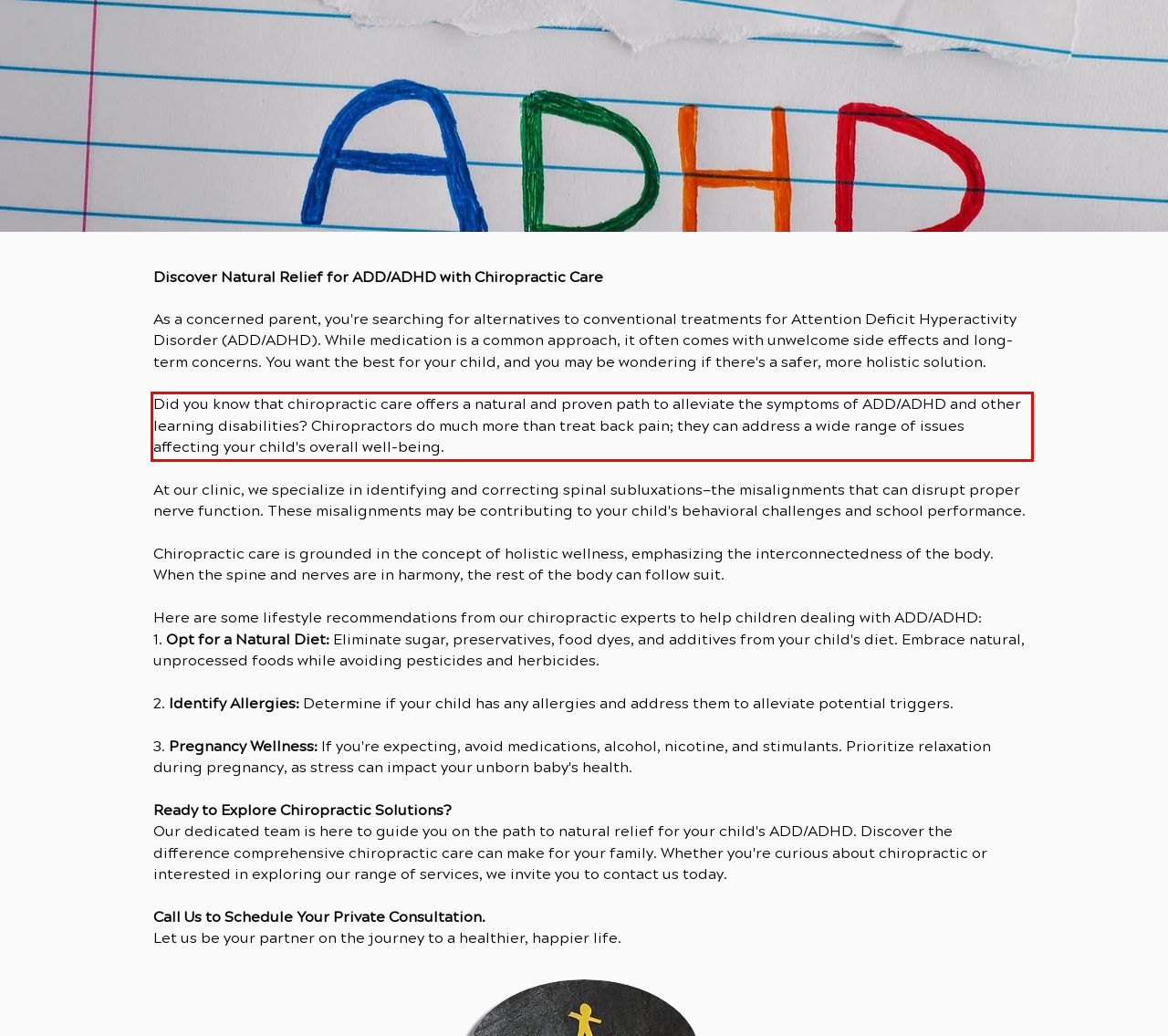Analyze the webpage screenshot and use OCR to recognize the text content in the red bounding box.

Did you know that chiropractic care offers a natural and proven path to alleviate the symptoms of ADD/ADHD and other learning disabilities? Chiropractors do much more than treat back pain; they can address a wide range of issues affecting your child's overall well-being.